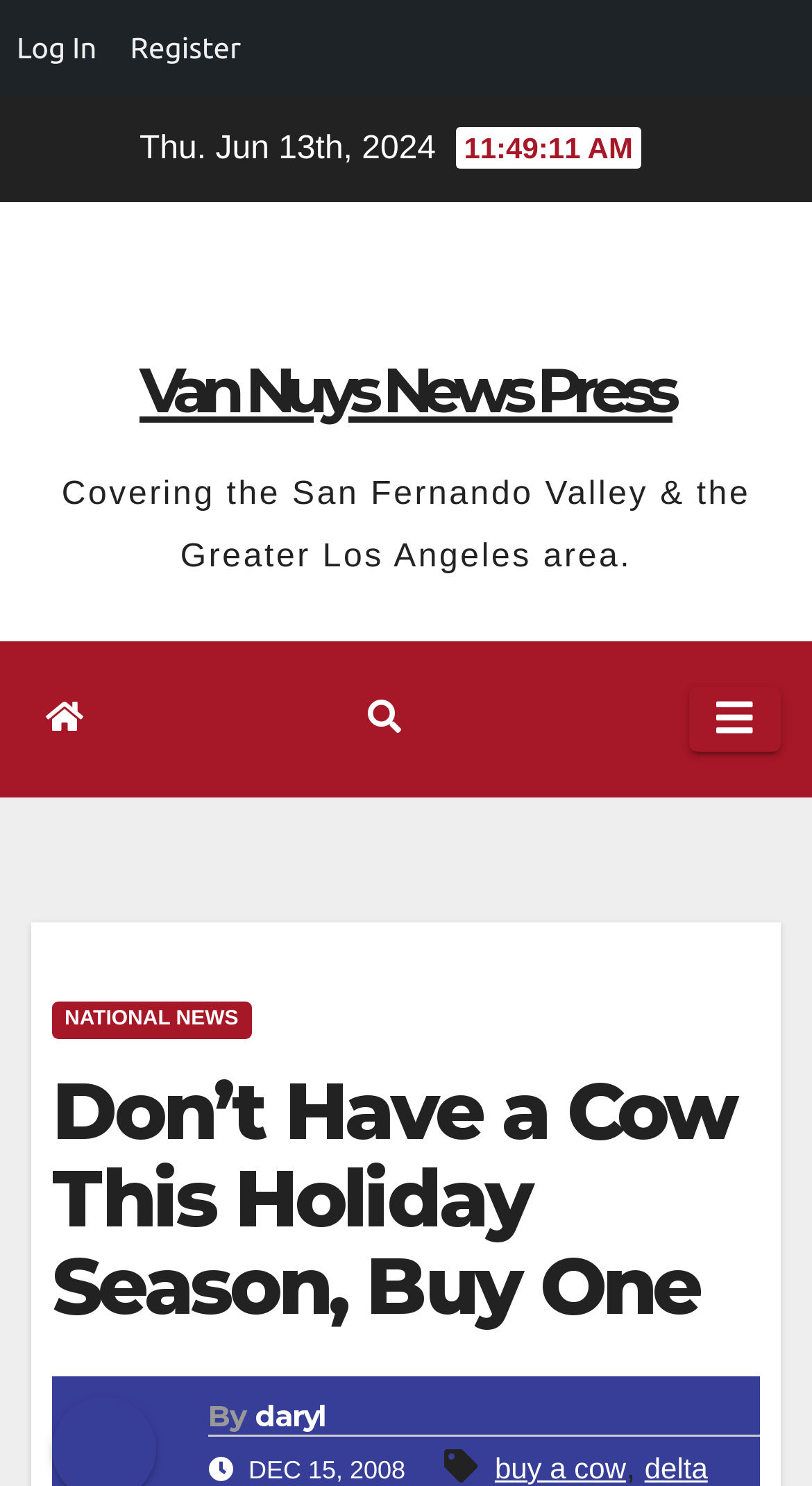Locate the bounding box of the user interface element based on this description: "Register".

[0.14, 0.0, 0.317, 0.064]